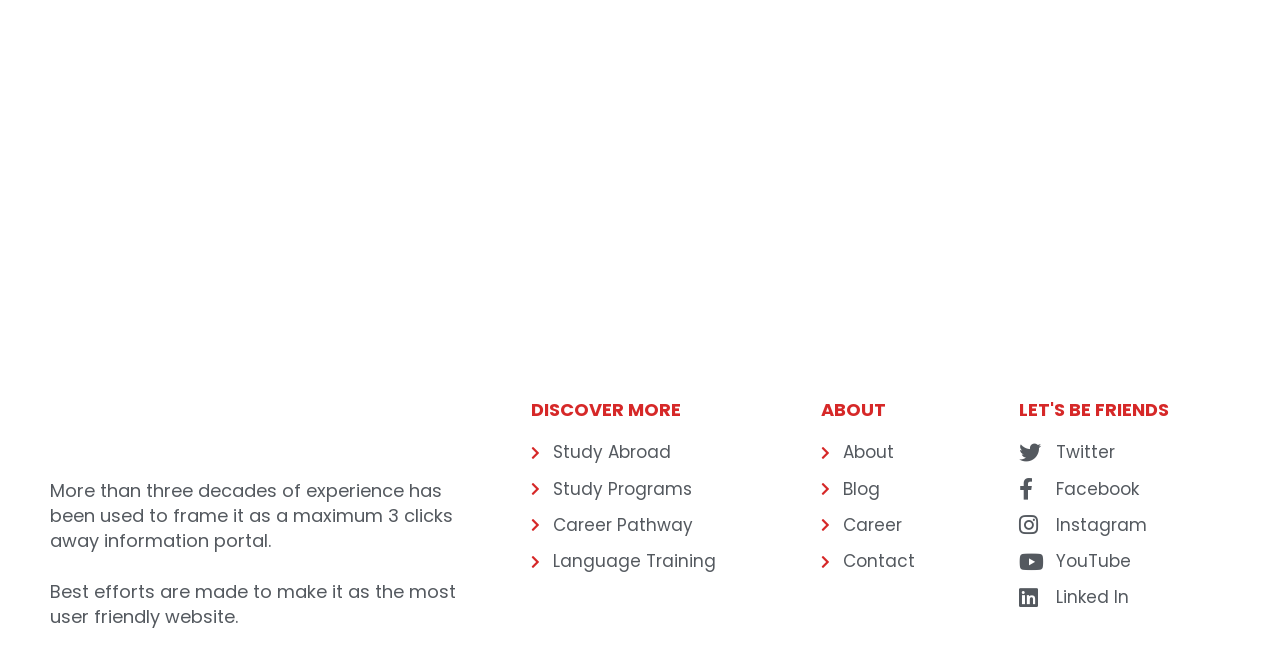Please determine the bounding box coordinates of the element to click on in order to accomplish the following task: "Read the blog". Ensure the coordinates are four float numbers ranging from 0 to 1, i.e., [left, top, right, bottom].

[0.641, 0.729, 0.788, 0.771]